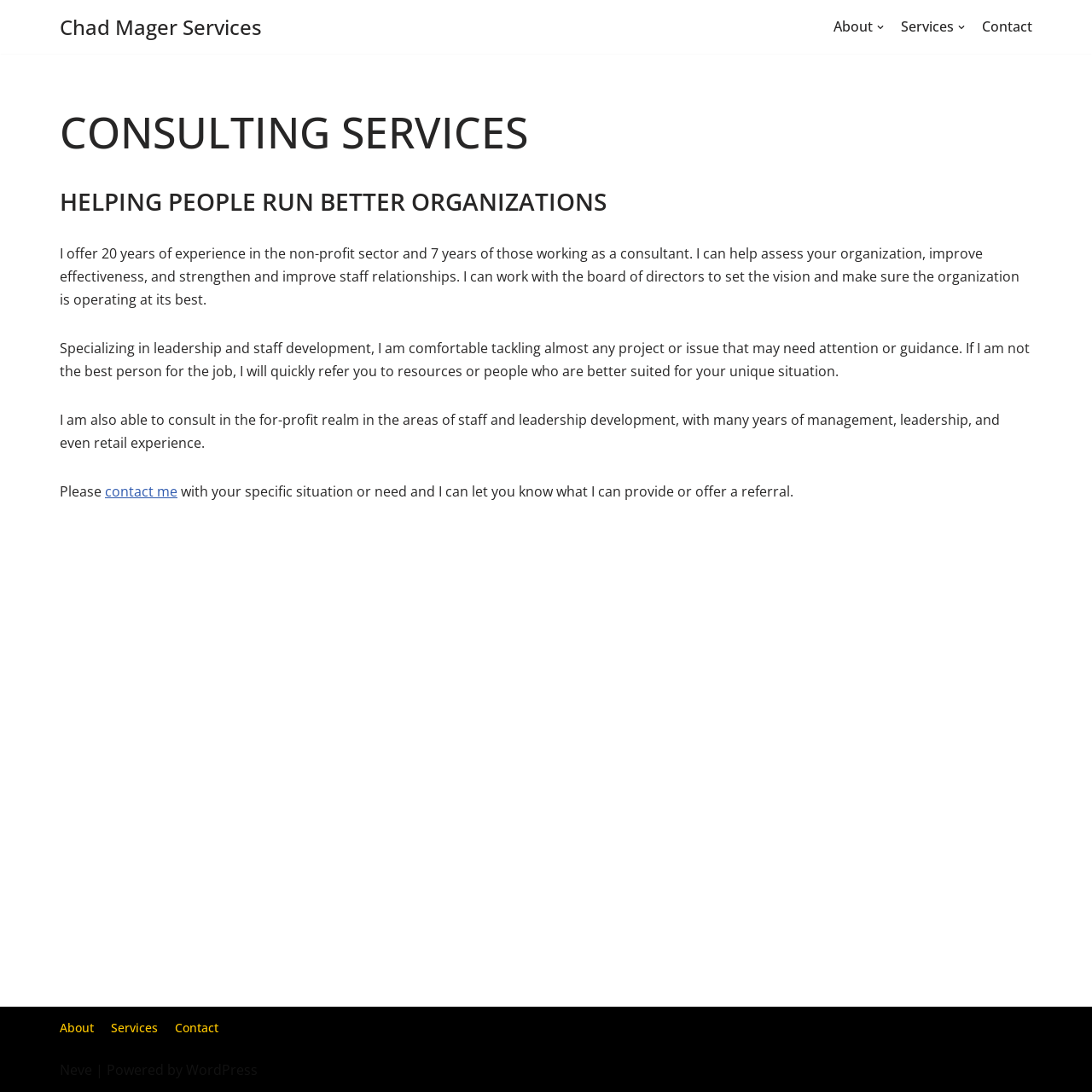Give the bounding box coordinates for the element described as: "About".

[0.055, 0.931, 0.086, 0.951]